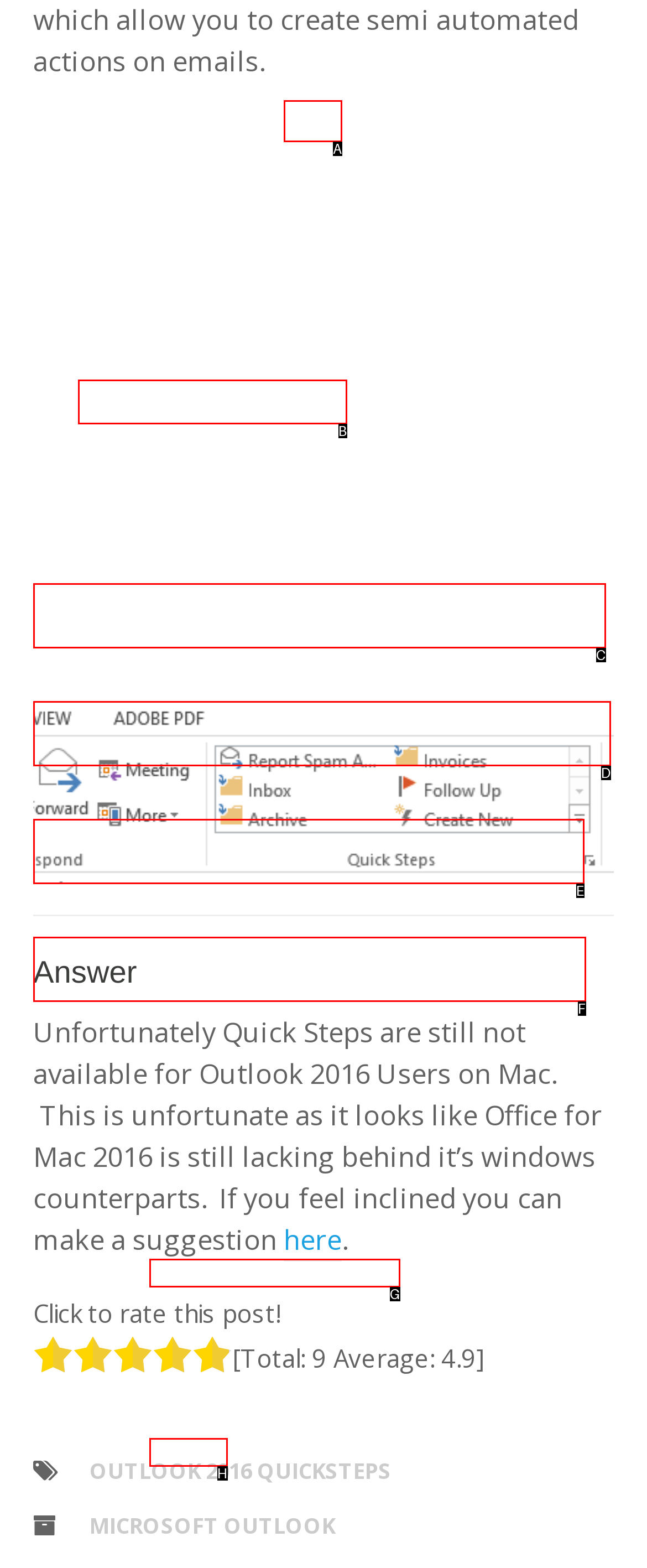With the provided description: Reply, select the most suitable HTML element. Respond with the letter of the selected option.

H